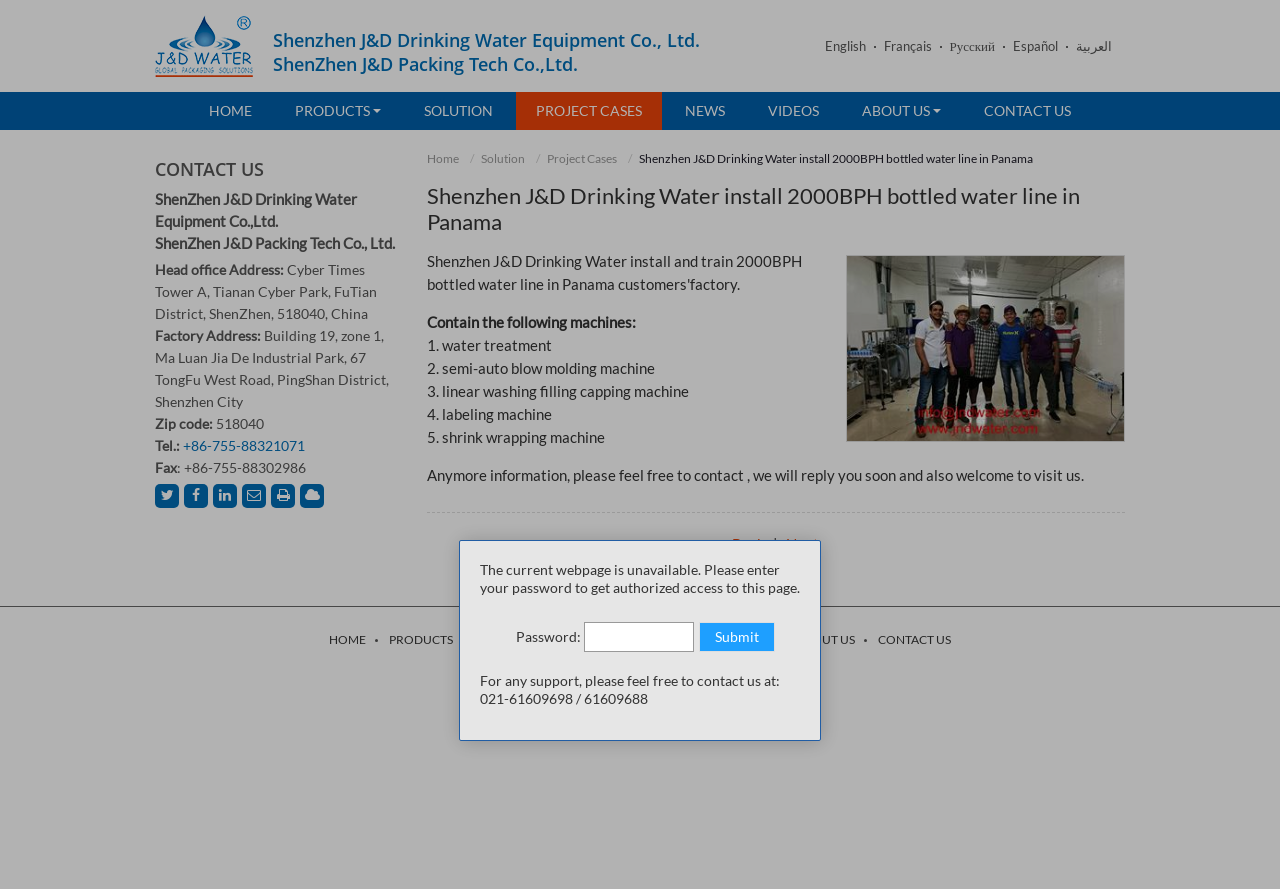Could you determine the bounding box coordinates of the clickable element to complete the instruction: "Call the phone number"? Provide the coordinates as four float numbers between 0 and 1, i.e., [left, top, right, bottom].

[0.143, 0.492, 0.238, 0.511]